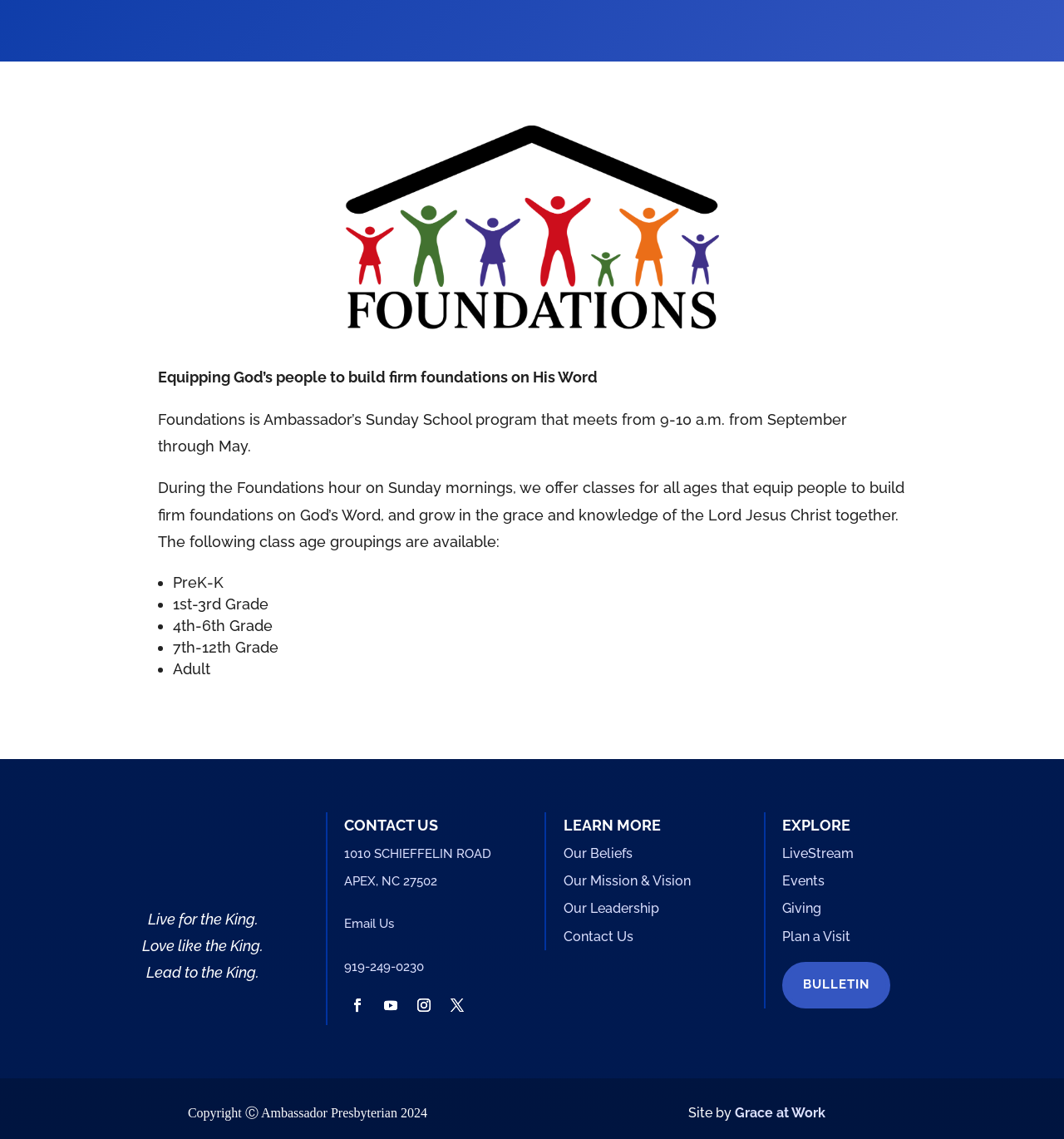Determine the bounding box coordinates for the UI element matching this description: "APEX, NC 27502".

[0.324, 0.767, 0.411, 0.78]